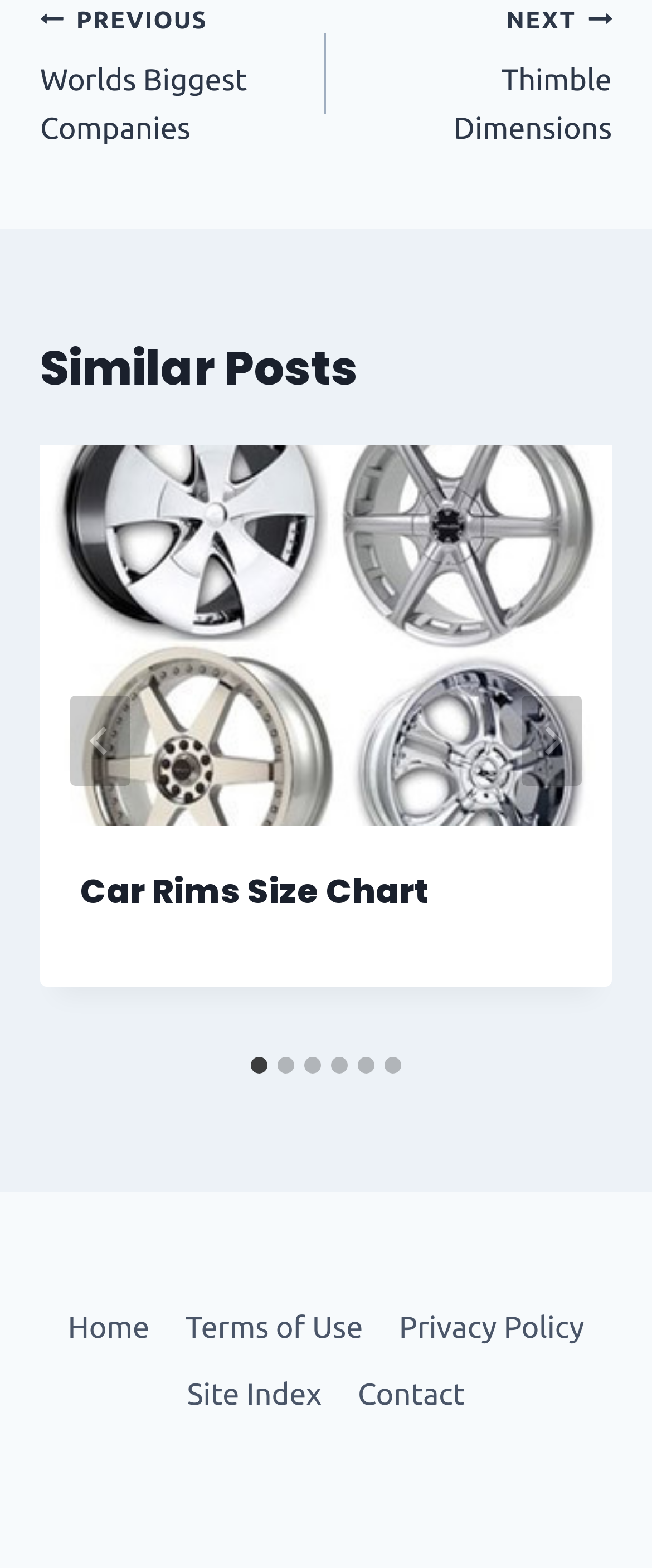Can you determine the bounding box coordinates of the area that needs to be clicked to fulfill the following instruction: "Select slide 2"?

[0.426, 0.674, 0.451, 0.685]